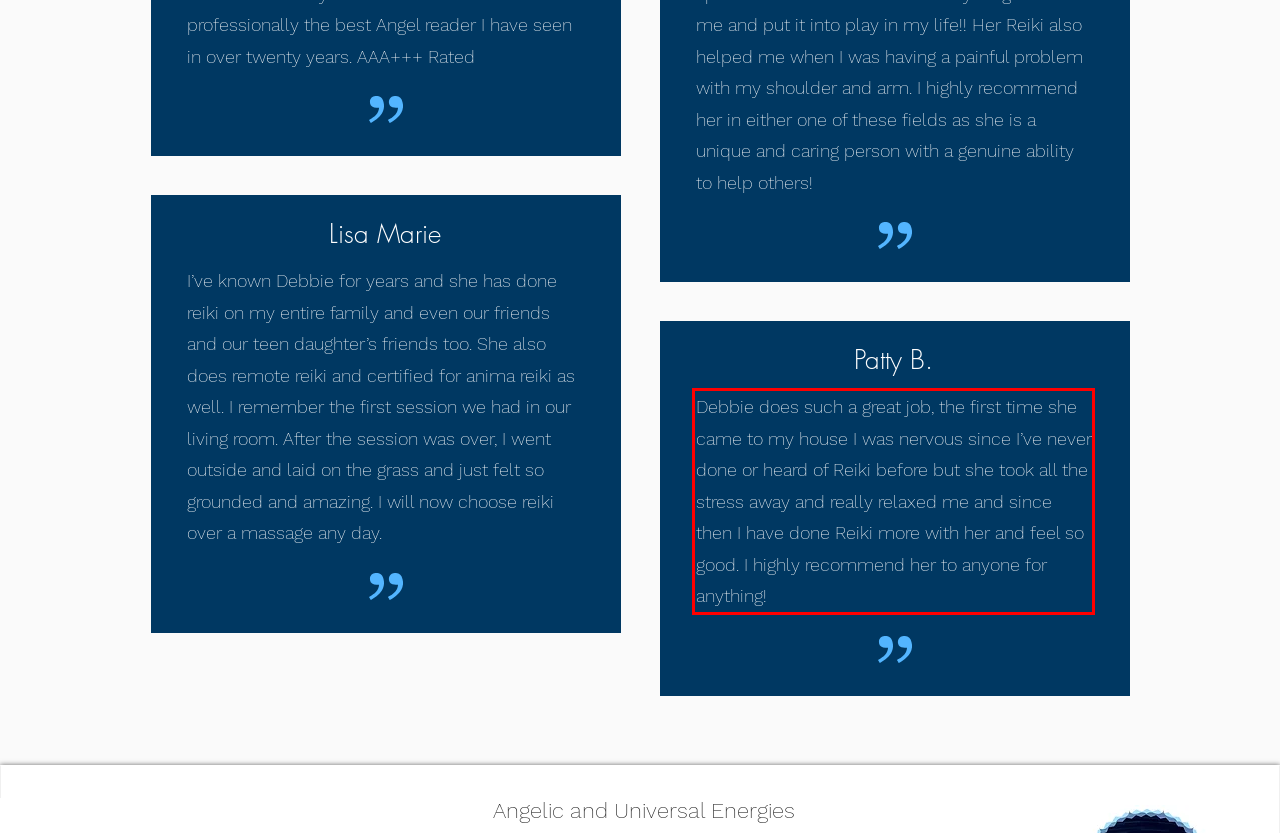In the screenshot of the webpage, find the red bounding box and perform OCR to obtain the text content restricted within this red bounding box.

Debbie does such a great job, the first time she came to my house I was nervous since I’ve never done or heard of Reiki before but she took all the stress away and really relaxed me and since then I have done Reiki more with her and feel so good. I highly recommend her to anyone for anything!